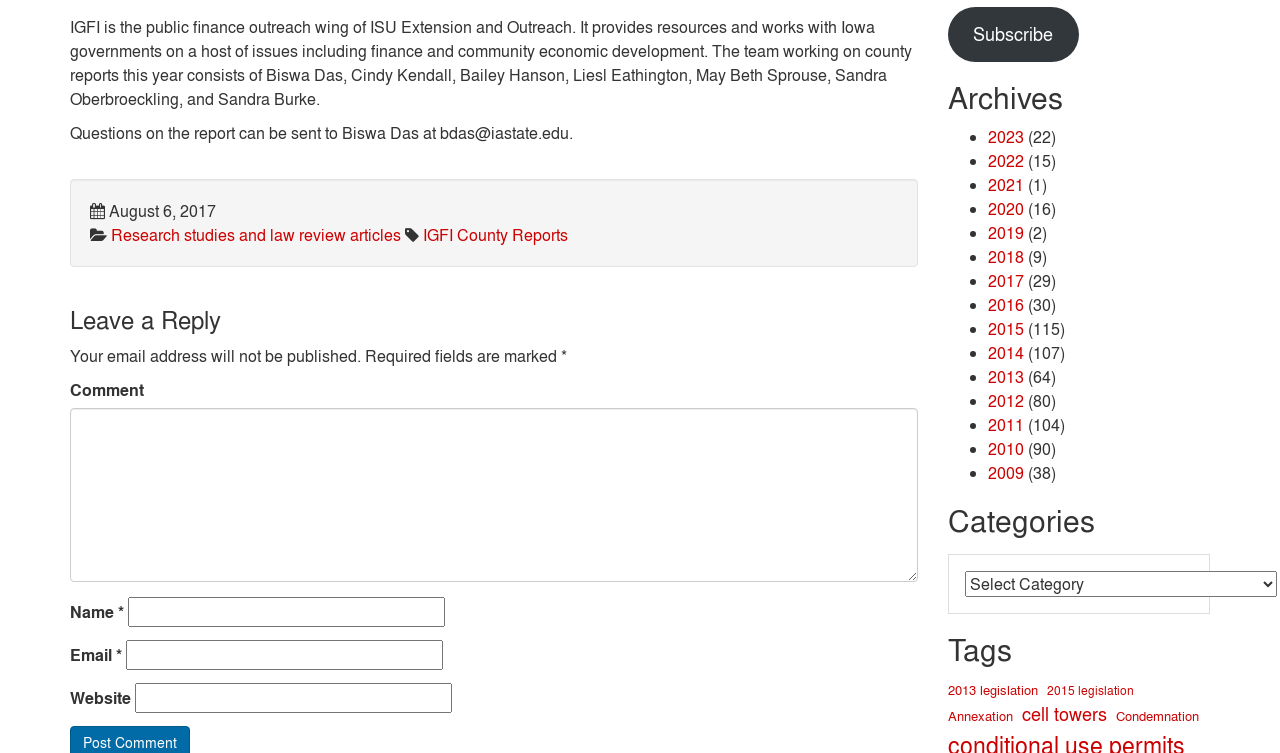Please determine the bounding box of the UI element that matches this description: 2013 legislation. The coordinates should be given as (top-left x, top-left y, bottom-right x, bottom-right y), with all values between 0 and 1.

[0.74, 0.906, 0.811, 0.931]